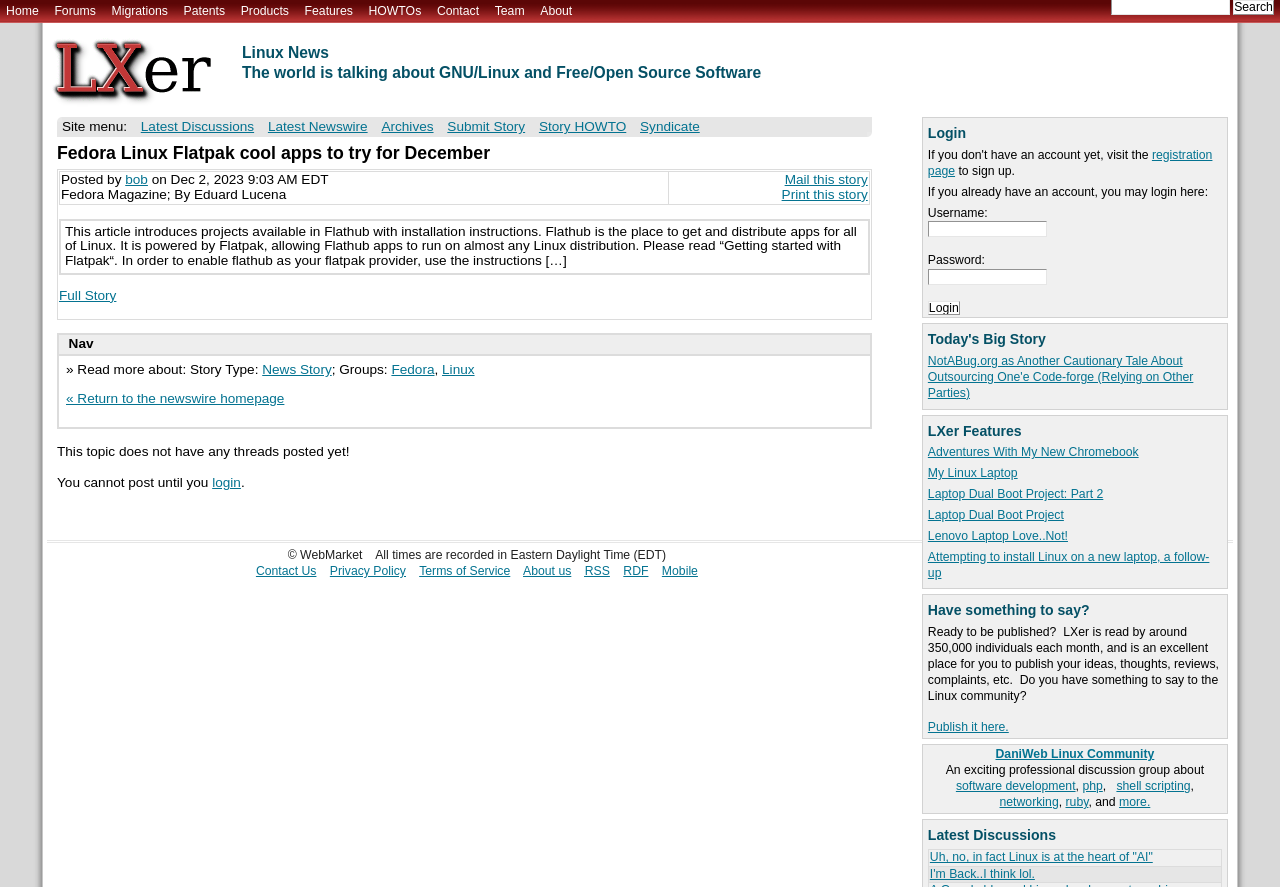Find the bounding box of the UI element described as follows: "Full Story".

[0.046, 0.325, 0.091, 0.342]